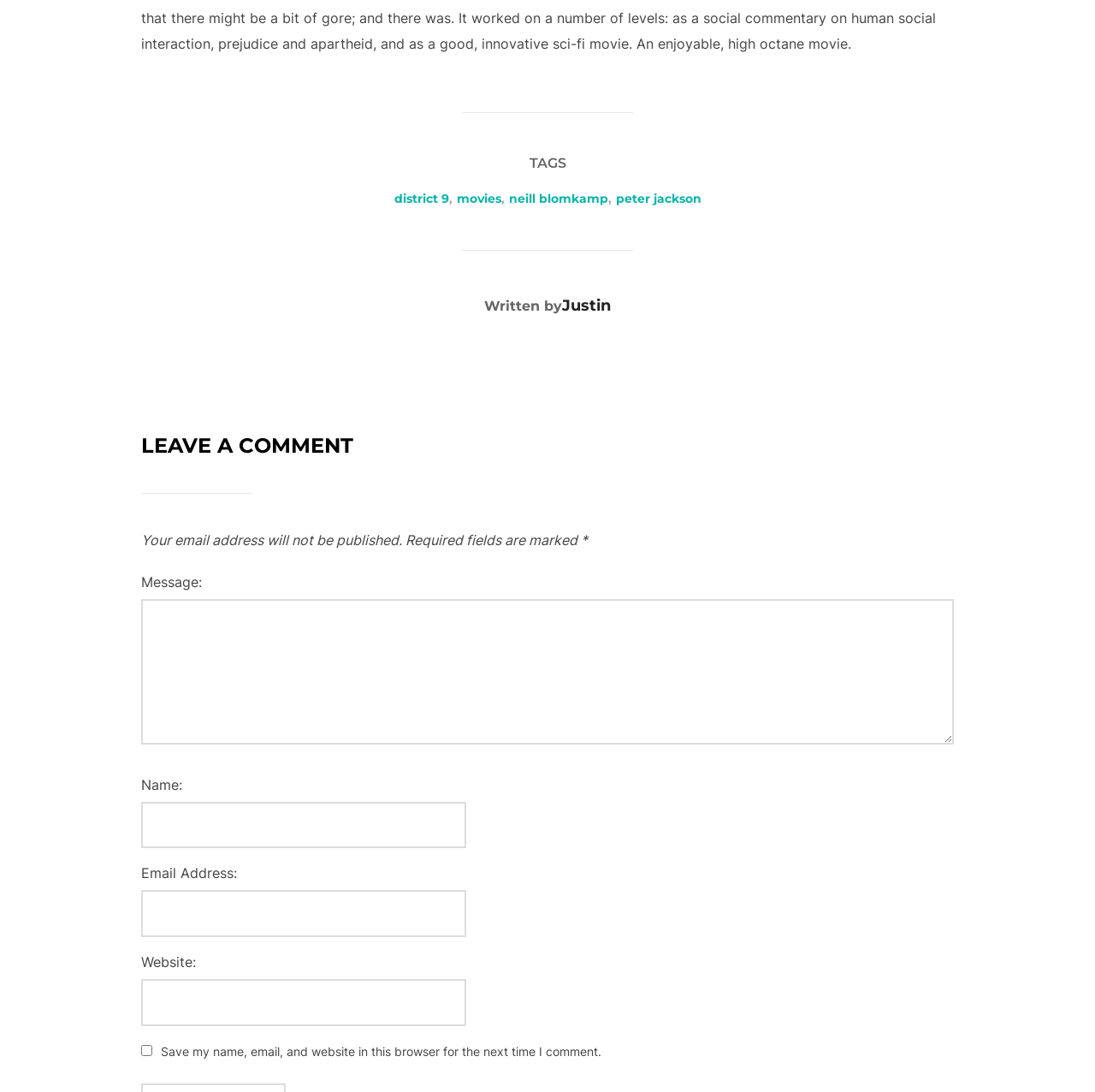Determine the bounding box coordinates of the UI element described by: "Third-Person".

None